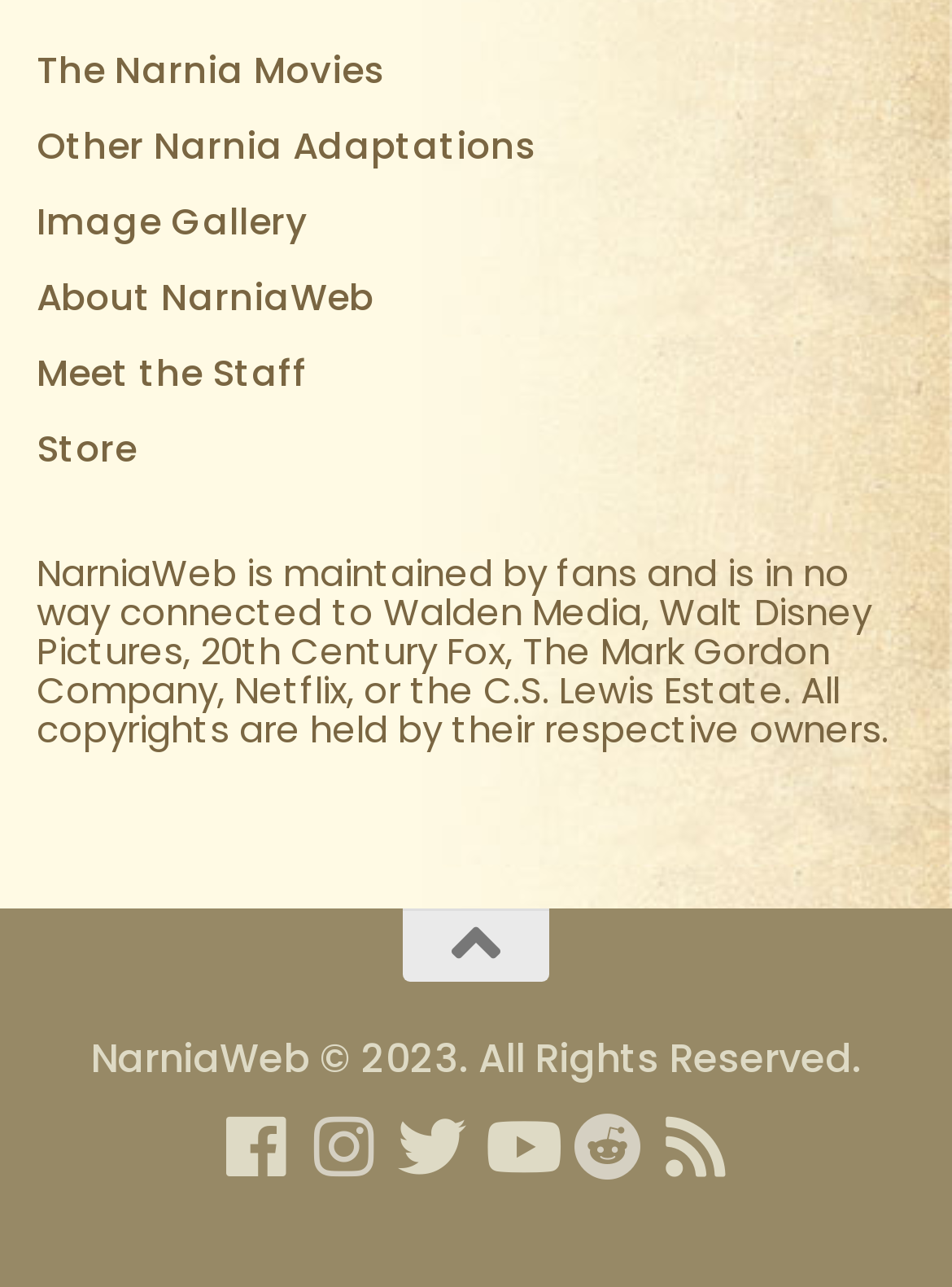Identify the coordinates of the bounding box for the element described below: "Meet the Staff". Return the coordinates as four float numbers between 0 and 1: [left, top, right, bottom].

[0.038, 0.269, 0.323, 0.309]